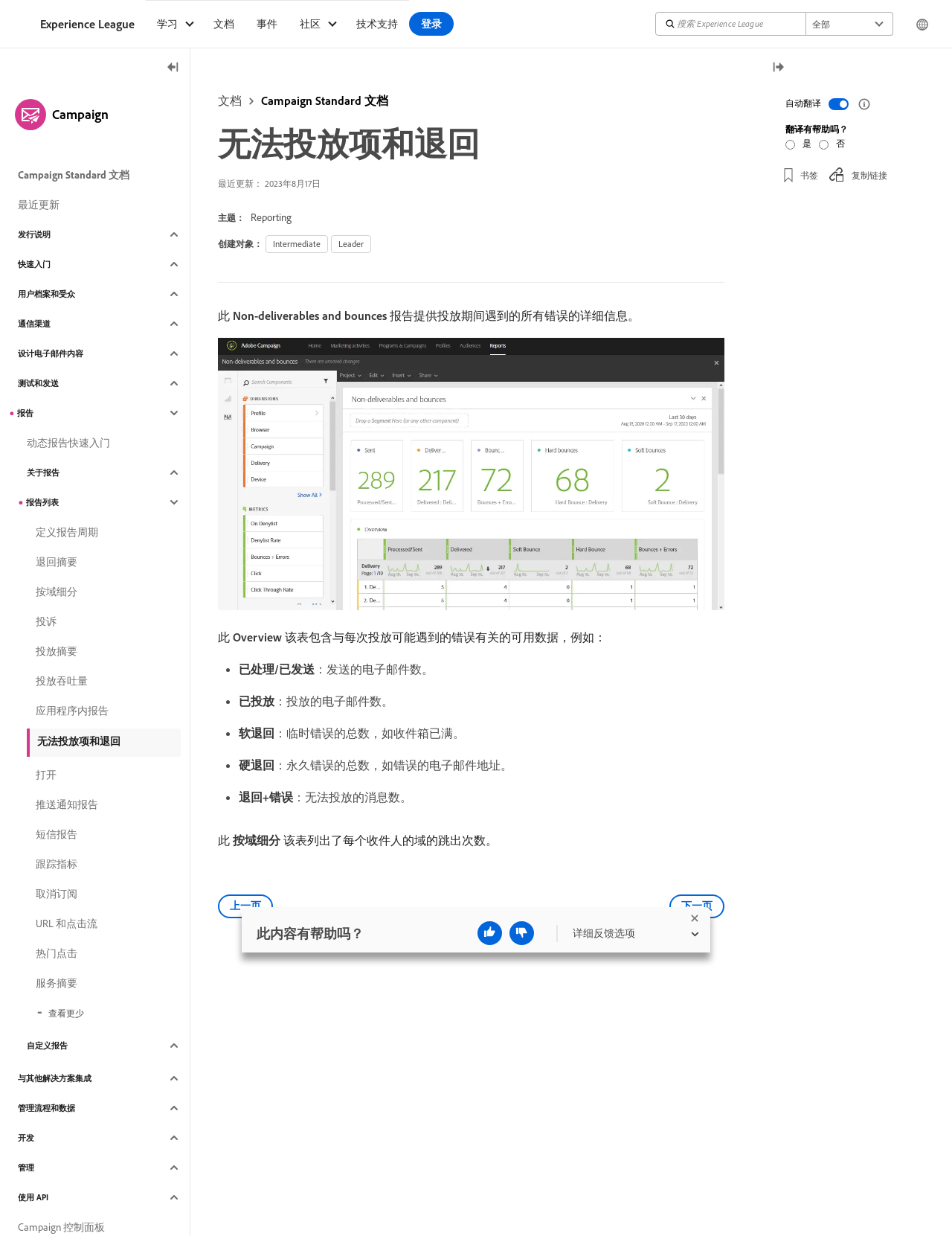Can you find the bounding box coordinates for the element to click on to achieve the instruction: "Search in the search bar"?

[0.695, 0.01, 0.713, 0.029]